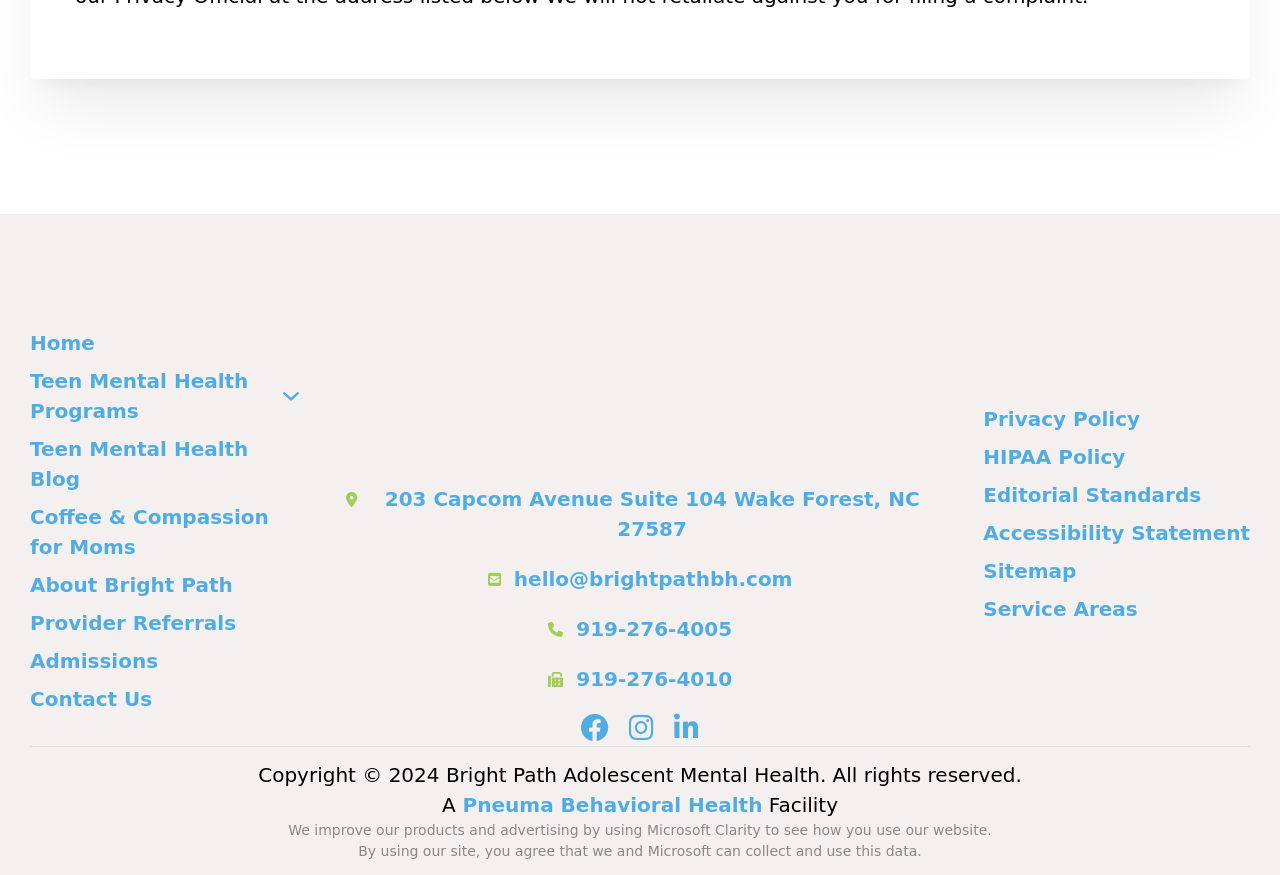Can you determine the bounding box coordinates of the area that needs to be clicked to fulfill the following instruction: "Contact Us"?

[0.023, 0.781, 0.235, 0.816]